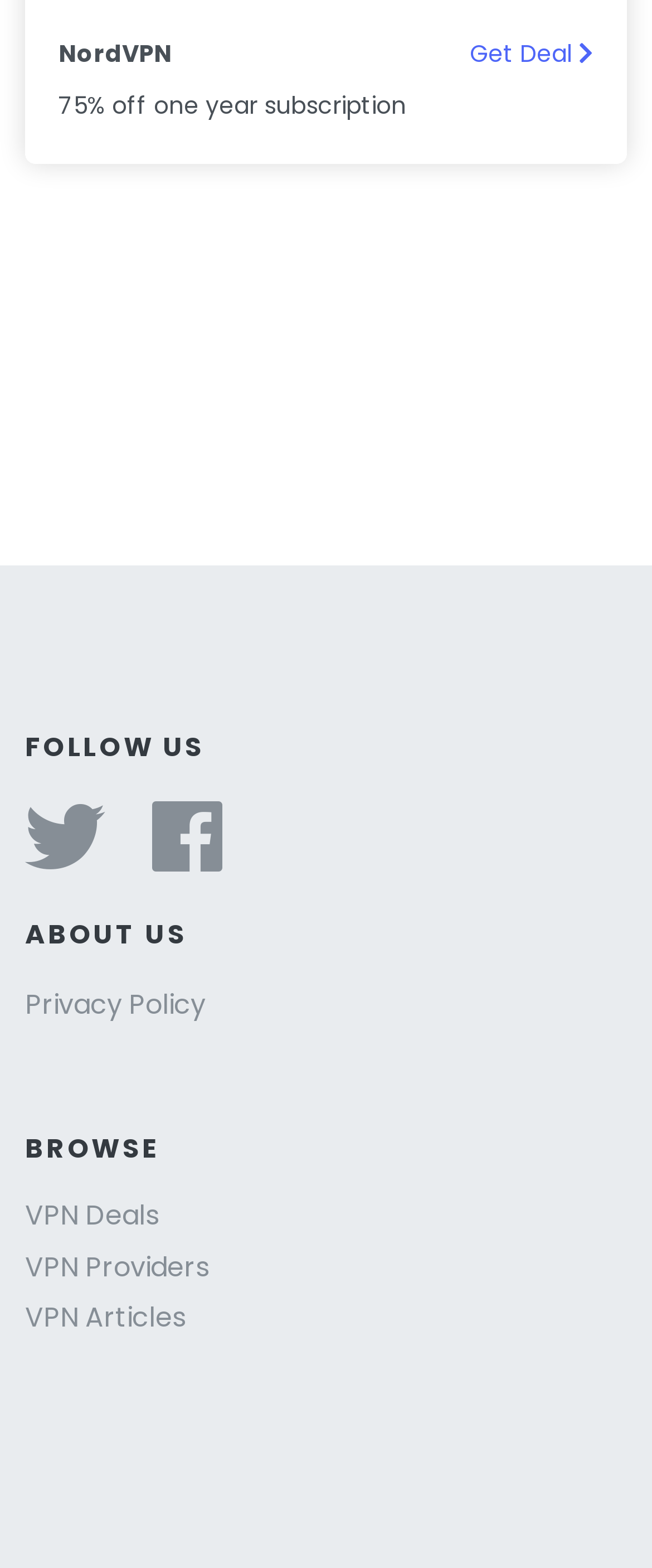What is the last link under 'BROWSE'?
Look at the image and provide a detailed response to the question.

The last link under 'BROWSE' can be found at the bottom of the webpage, where there are three links with headings 'VPN Deals', 'VPN Providers', and 'VPN Articles' respectively, and 'VPN Articles' is the last one.